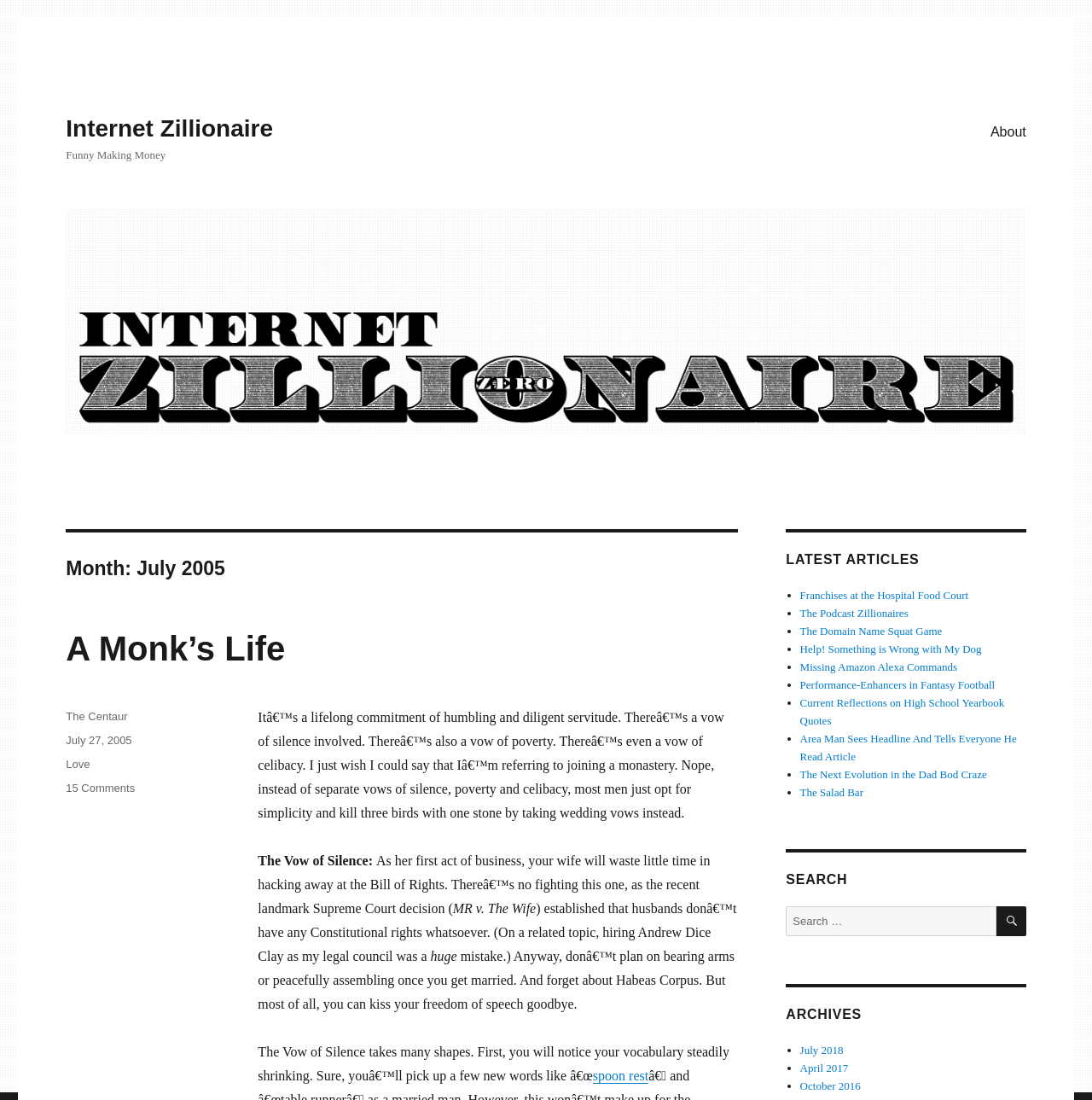What is the purpose of the search box?
Please provide a comprehensive answer based on the contents of the image.

The search box is located in the 'SEARCH' section and has a placeholder text 'Search for:' which suggests that it is used to search for articles on the website.